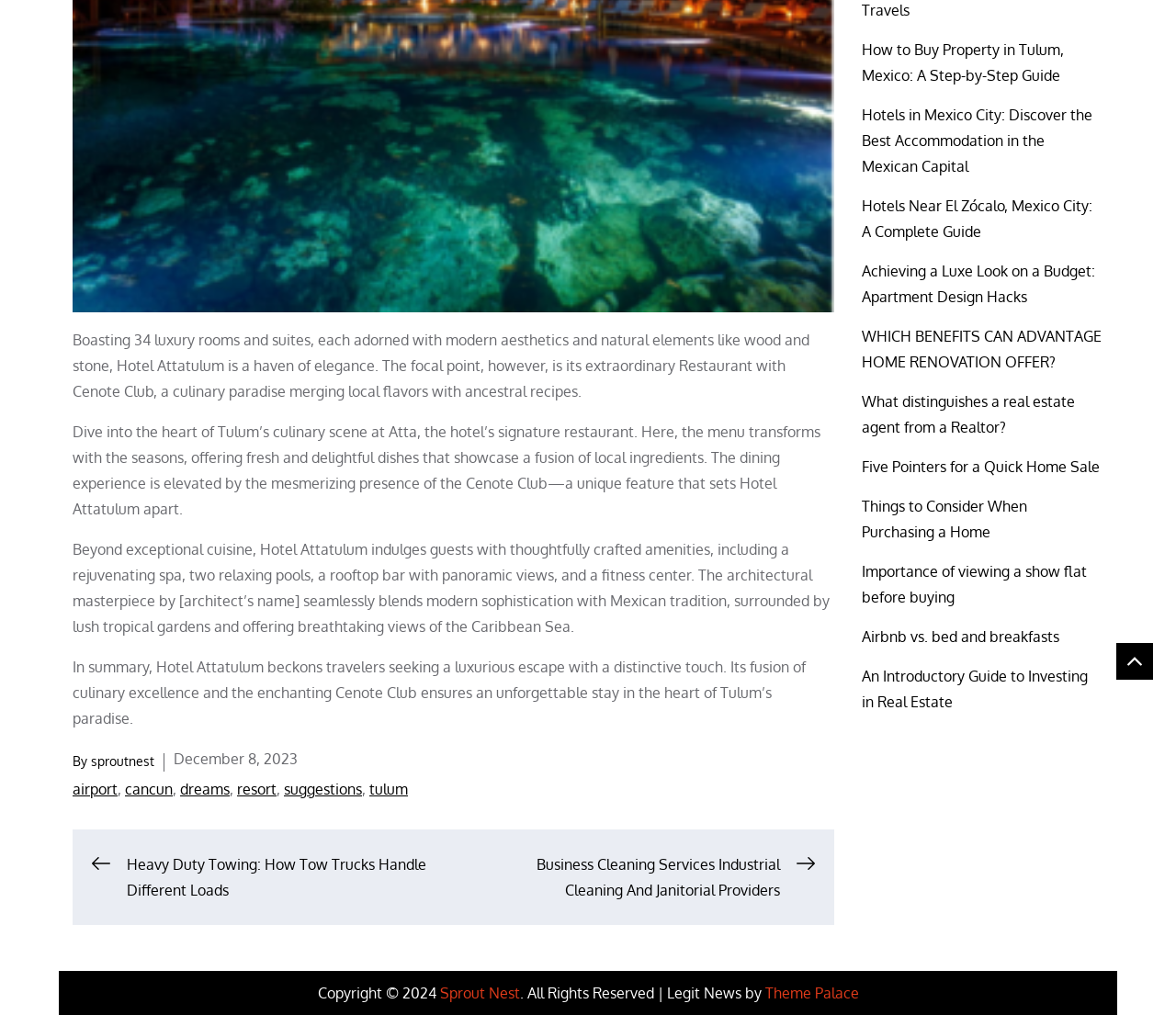Identify and provide the bounding box for the element described by: "Airbnb vs. bed and breakfasts".

[0.733, 0.618, 0.901, 0.636]